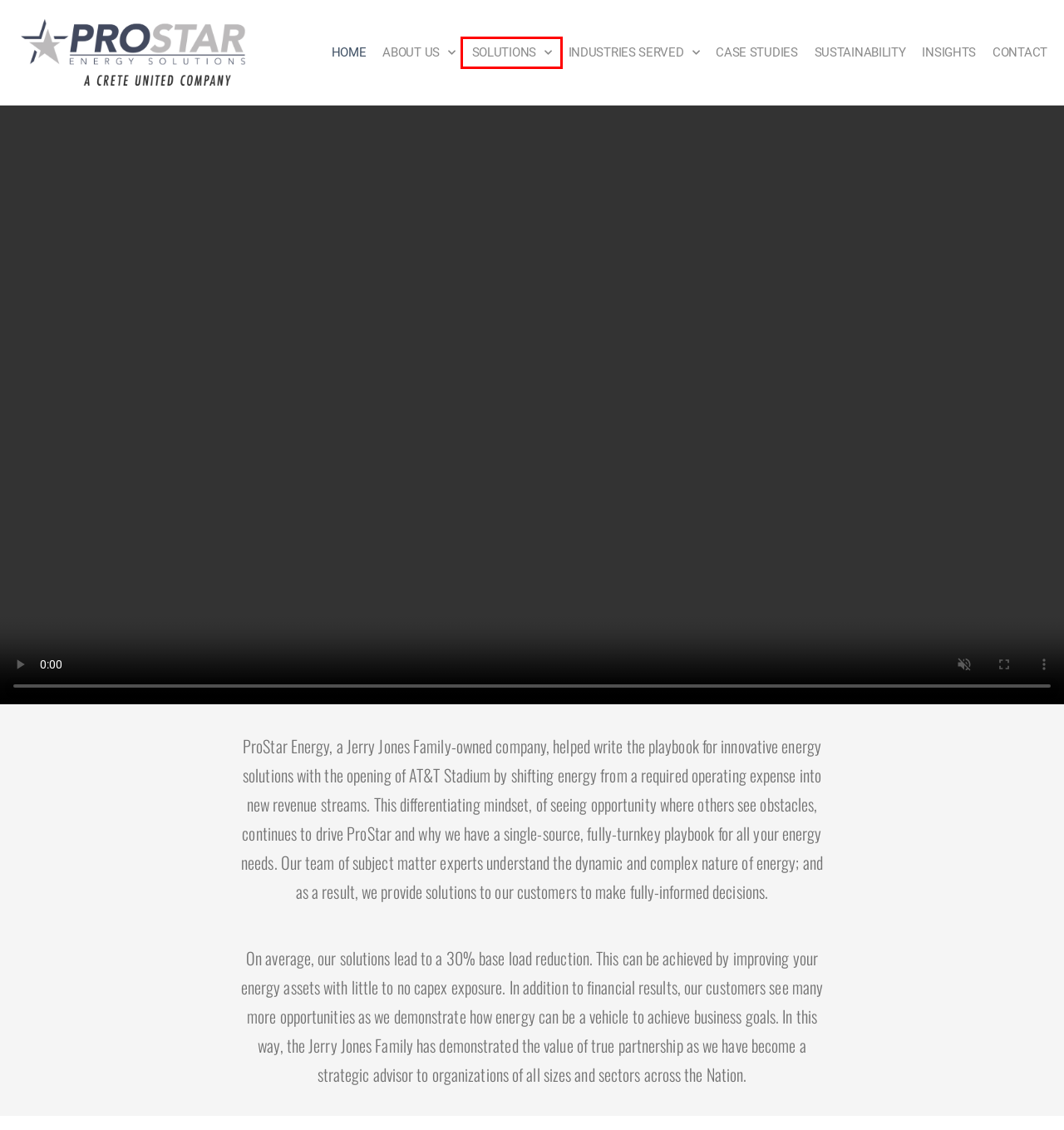You are provided with a screenshot of a webpage that has a red bounding box highlighting a UI element. Choose the most accurate webpage description that matches the new webpage after clicking the highlighted element. Here are your choices:
A. Industries – ProStar Energy Solutions
B. Solutions – ProStar Energy Solutions
C. Case Studies – ProStar Energy Solutions
D. Company Overview – ProStar Energy Solutions
E. Sustainability – ProStar Energy Solutions
F. Privacy Policy – ProStar Energy Solutions
G. Contact – ProStar Energy Solutions
H. Insights – ProStar Energy Solutions

B